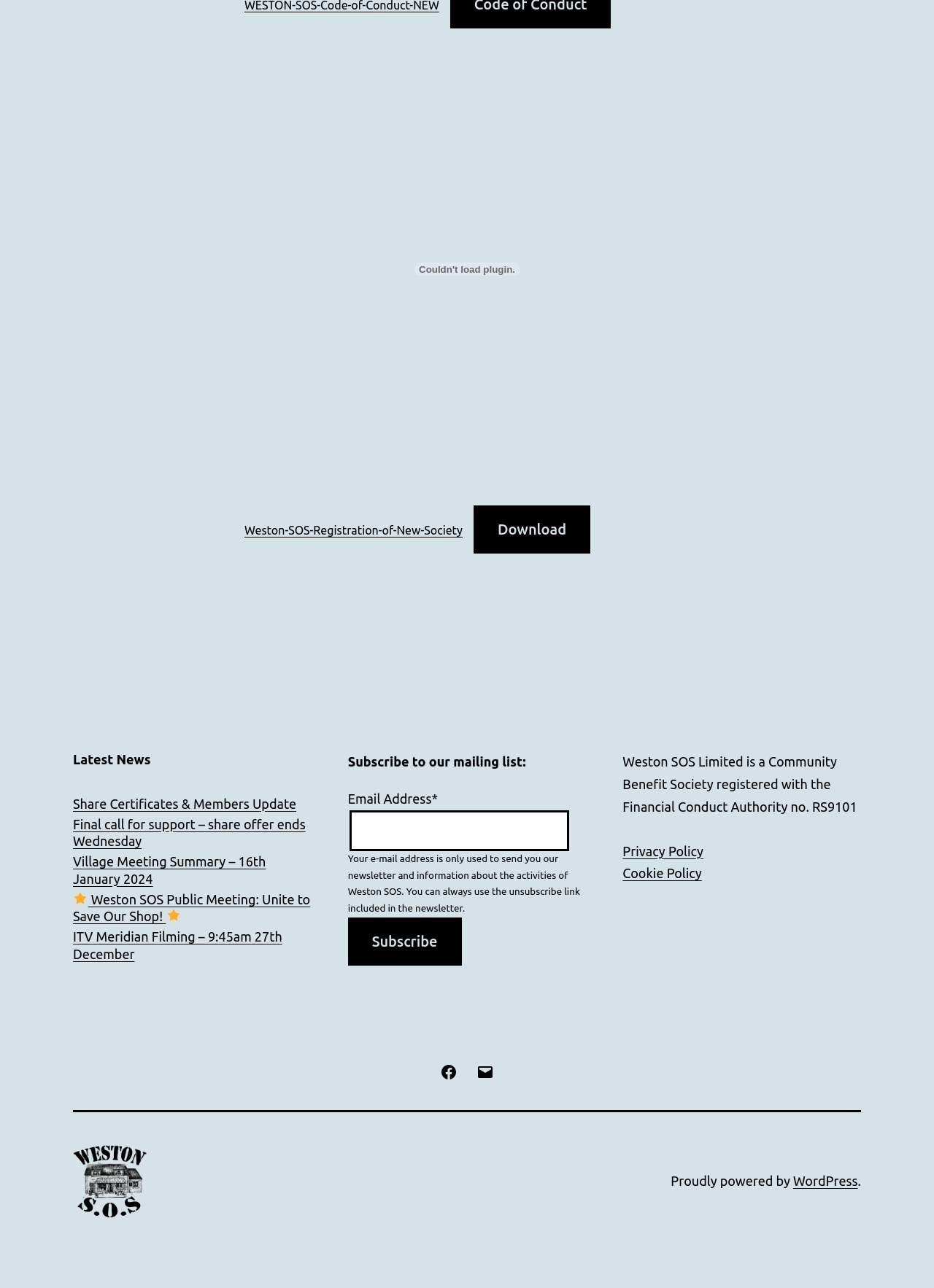What is the name of the community benefit society?
Please analyze the image and answer the question with as much detail as possible.

I found the answer by looking at the StaticText element with the text 'Weston SOS Limited is a Community Benefit Society registered with the Financial Conduct Authority no. RS9101'.